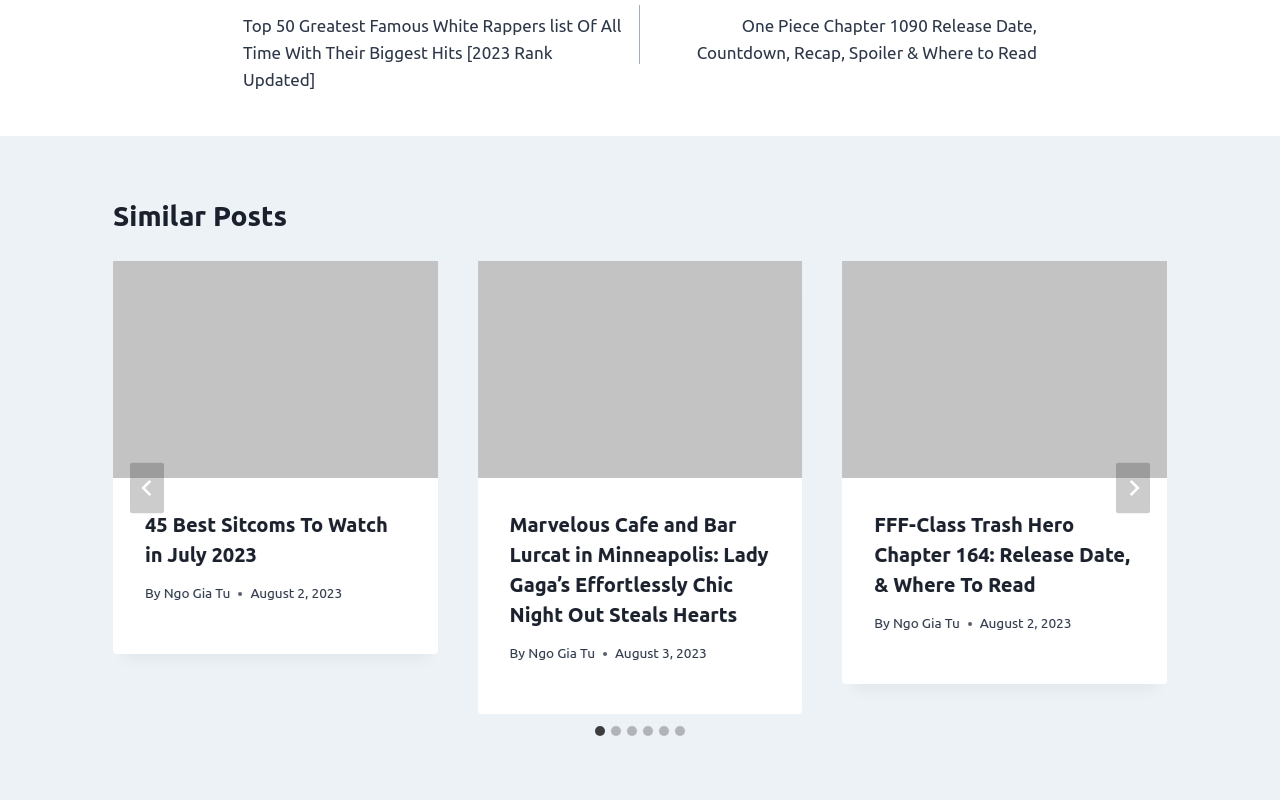Identify the bounding box coordinates of the specific part of the webpage to click to complete this instruction: "View post '45 Best Sitcoms To Watch in July 2023'".

[0.088, 0.326, 0.342, 0.597]